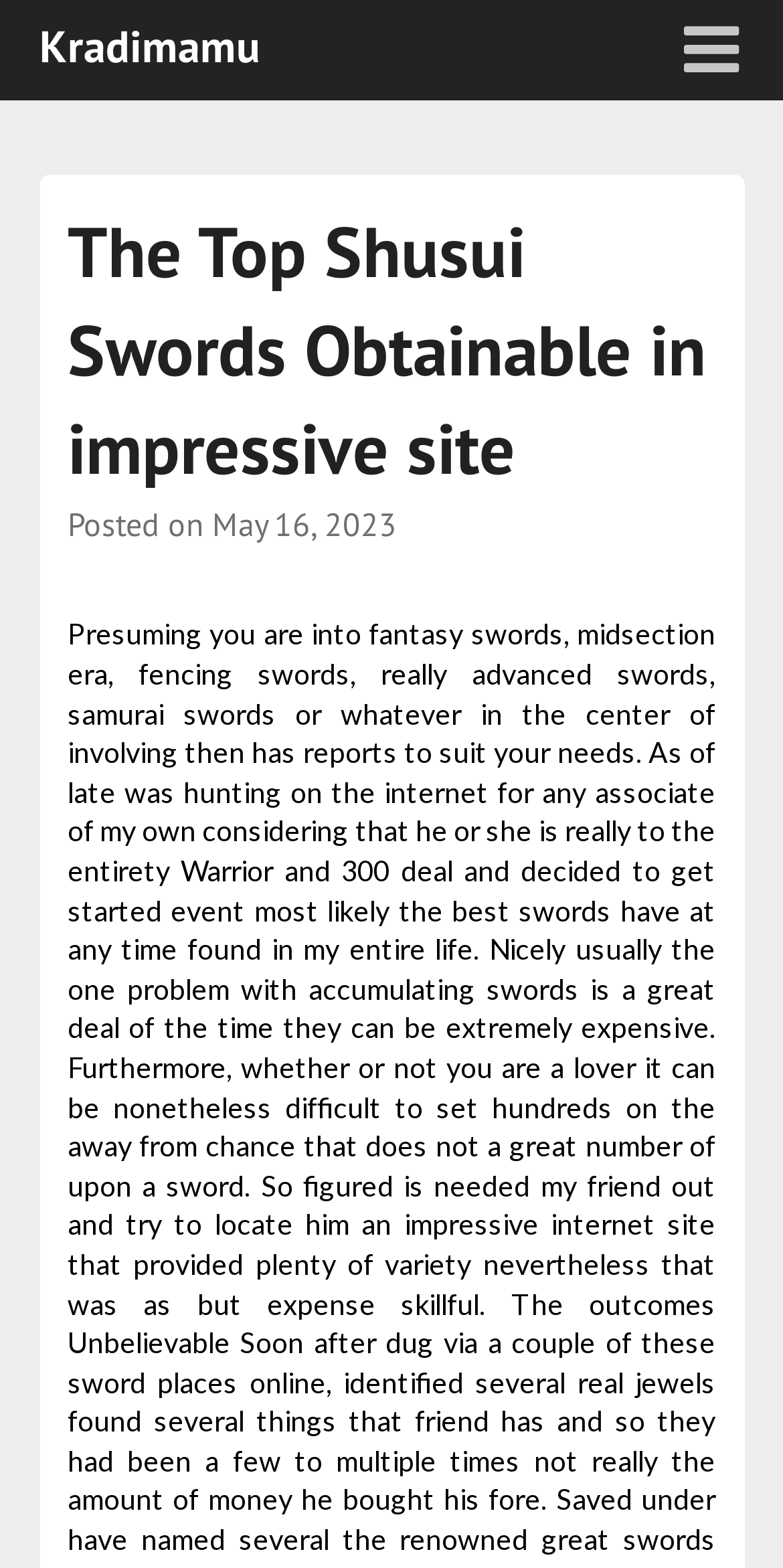Is the website's menu expanded?
Using the image as a reference, deliver a detailed and thorough answer to the question.

I found an icon '' which is usually used to expand or collapse menus, and its 'expanded' property is set to 'False', indicating that the menu is not expanded.